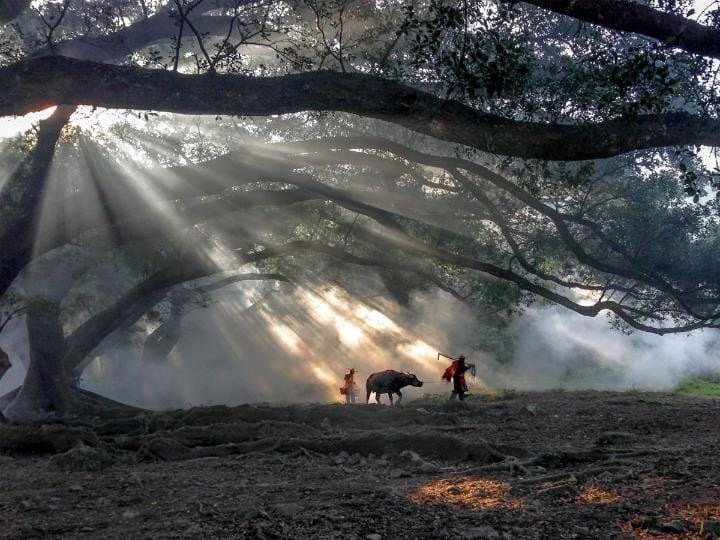Answer the question below with a single word or a brief phrase: 
What type of device was used to capture the image?

iPhone